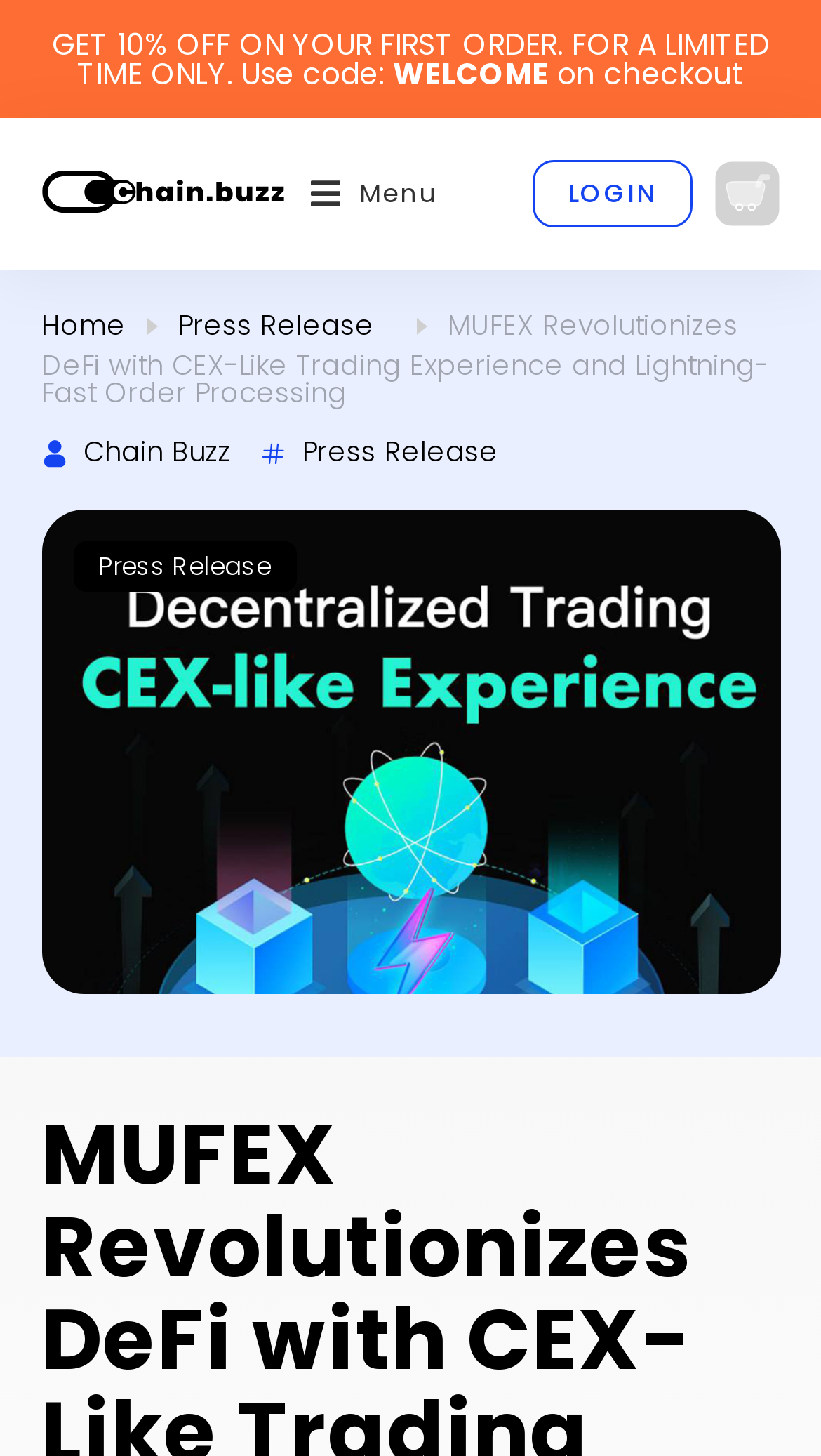Provide the bounding box coordinates of the area you need to click to execute the following instruction: "View cart".

[0.868, 0.111, 0.95, 0.158]